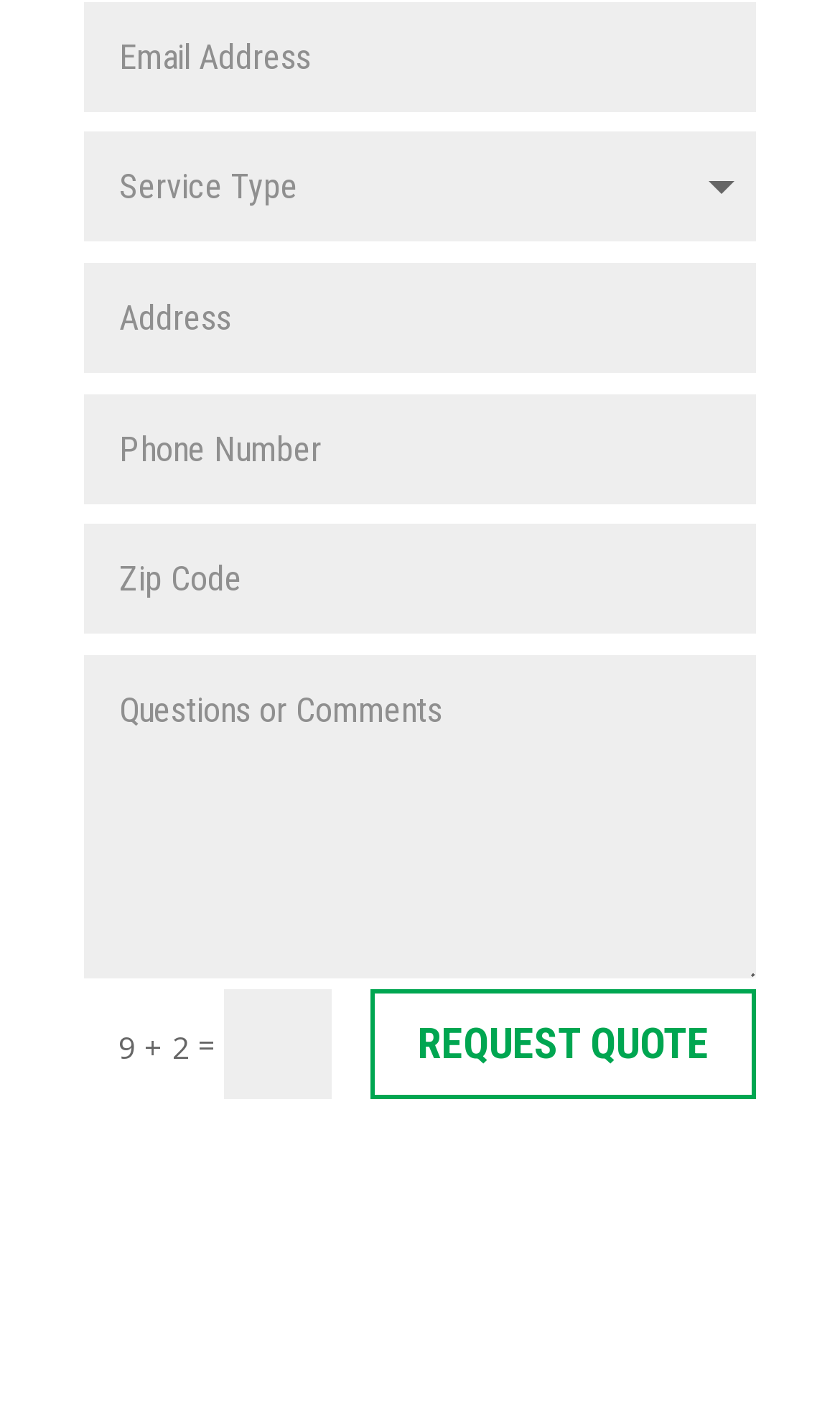Determine the bounding box coordinates of the clickable element to achieve the following action: 'Click on the '0 Likes' button'. Provide the coordinates as four float values between 0 and 1, formatted as [left, top, right, bottom].

None